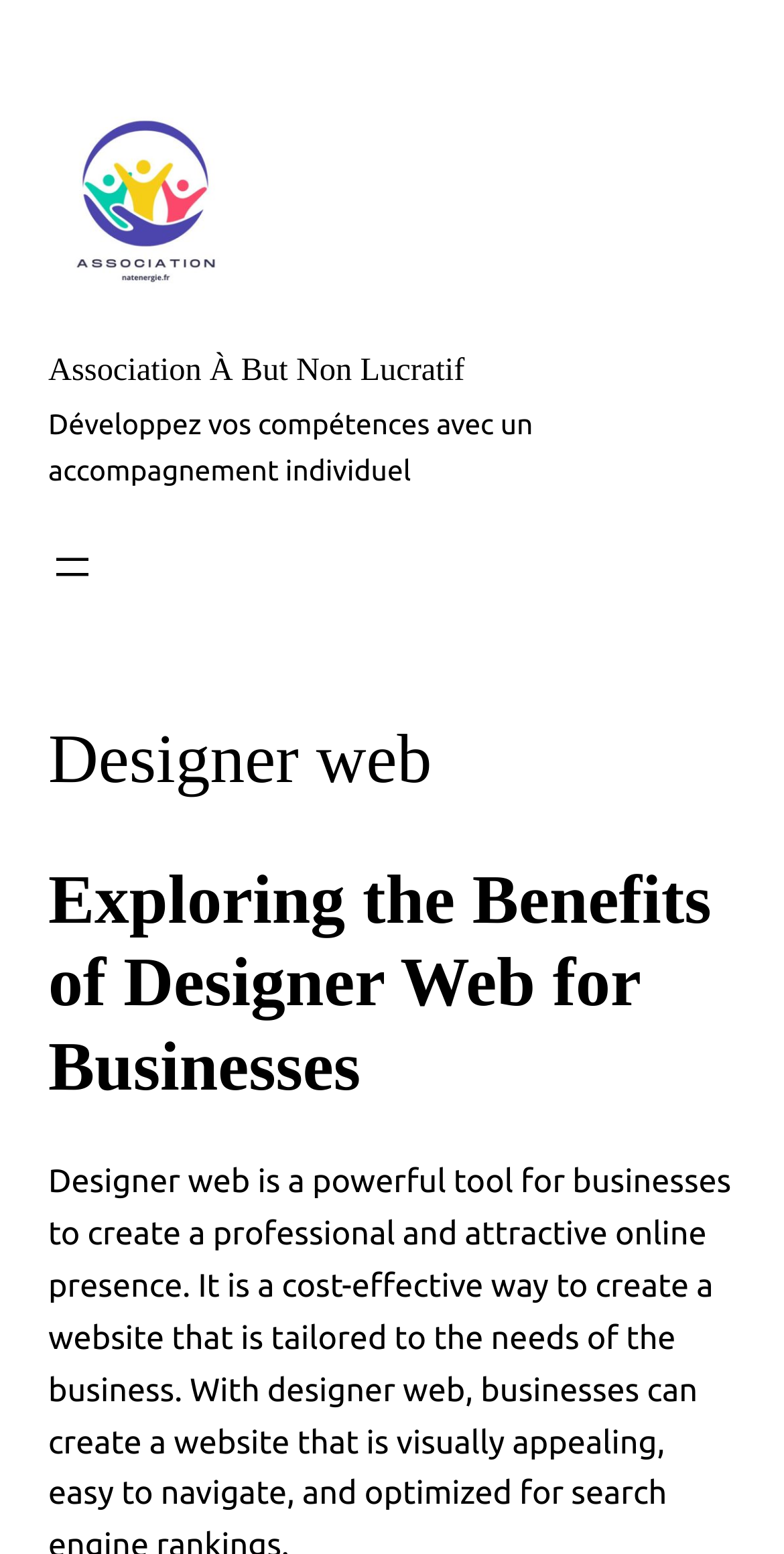Provide an in-depth caption for the elements present on the webpage.

The webpage is about Designer web, a powerful tool for businesses to create a professional and attractive online presence. At the top left of the page, there is a link and an image with the text "Association à but non lucratif". Below this, there is a heading with the same text. 

To the right of the image and link, there is a static text that reads "Développez vos compétences avec un accompagnement individuel". 

Below the static text, there is a navigation menu labeled "Navigation En-tête" with a button to open the menu. 

Further down, there are two headings, one with the text "Designer web" and another with the text "Exploring the Benefits of Designer Web for Businesses". The latter heading is positioned below the former one.